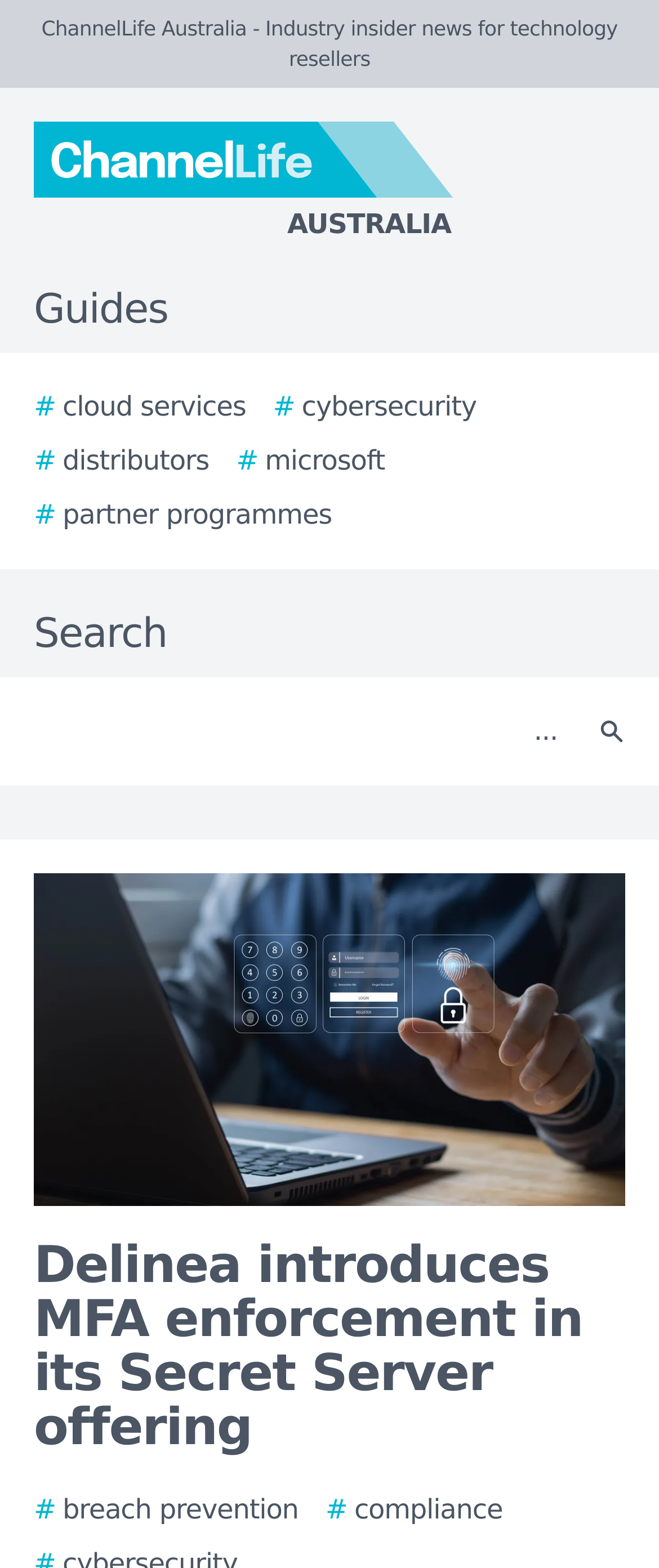Provide a short answer to the following question with just one word or phrase: How many images are there on this webpage?

3